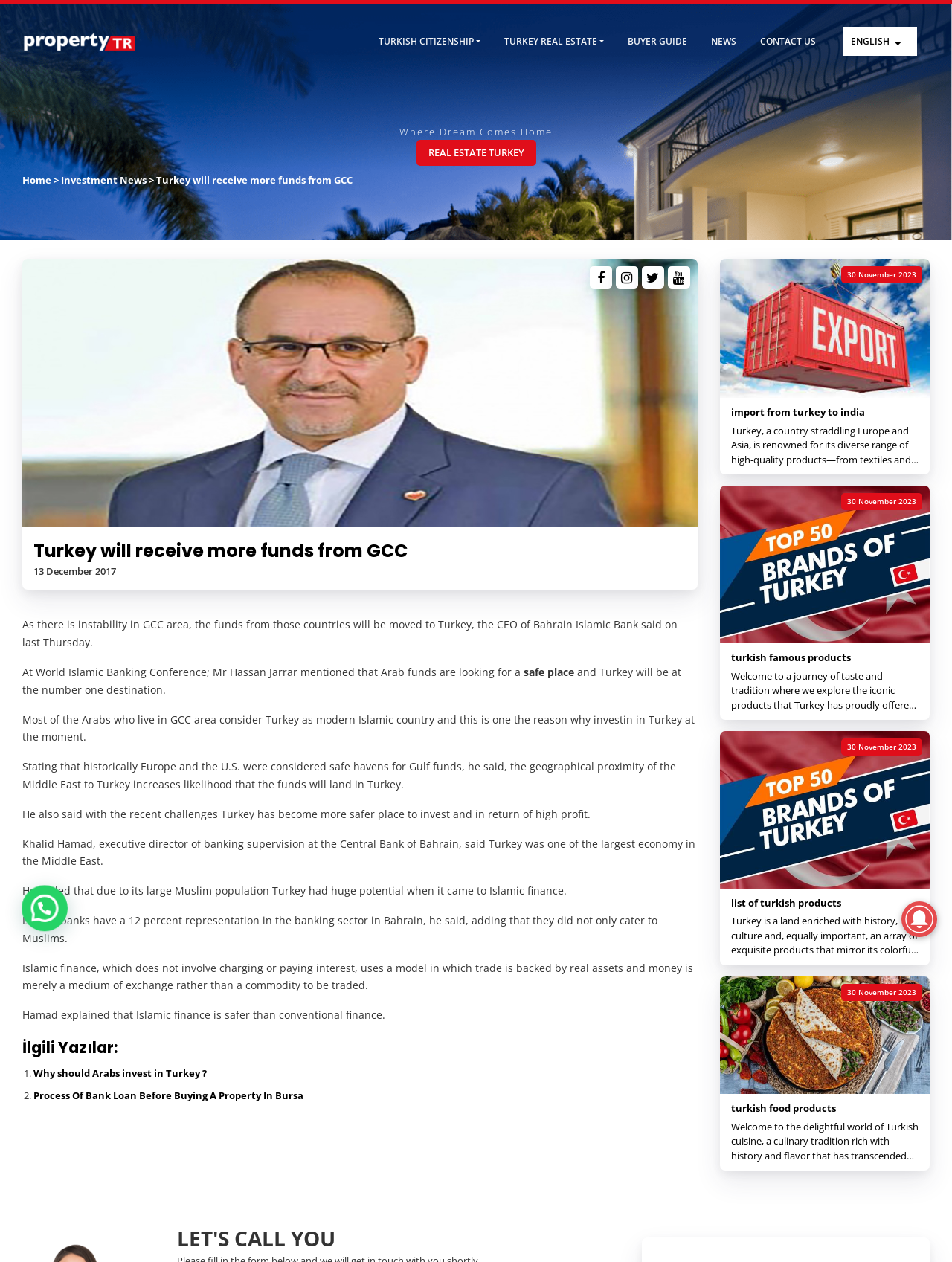Could you indicate the bounding box coordinates of the region to click in order to complete this instruction: "Read the news article 'Turkey will receive more funds from GCC'".

[0.023, 0.205, 0.732, 0.417]